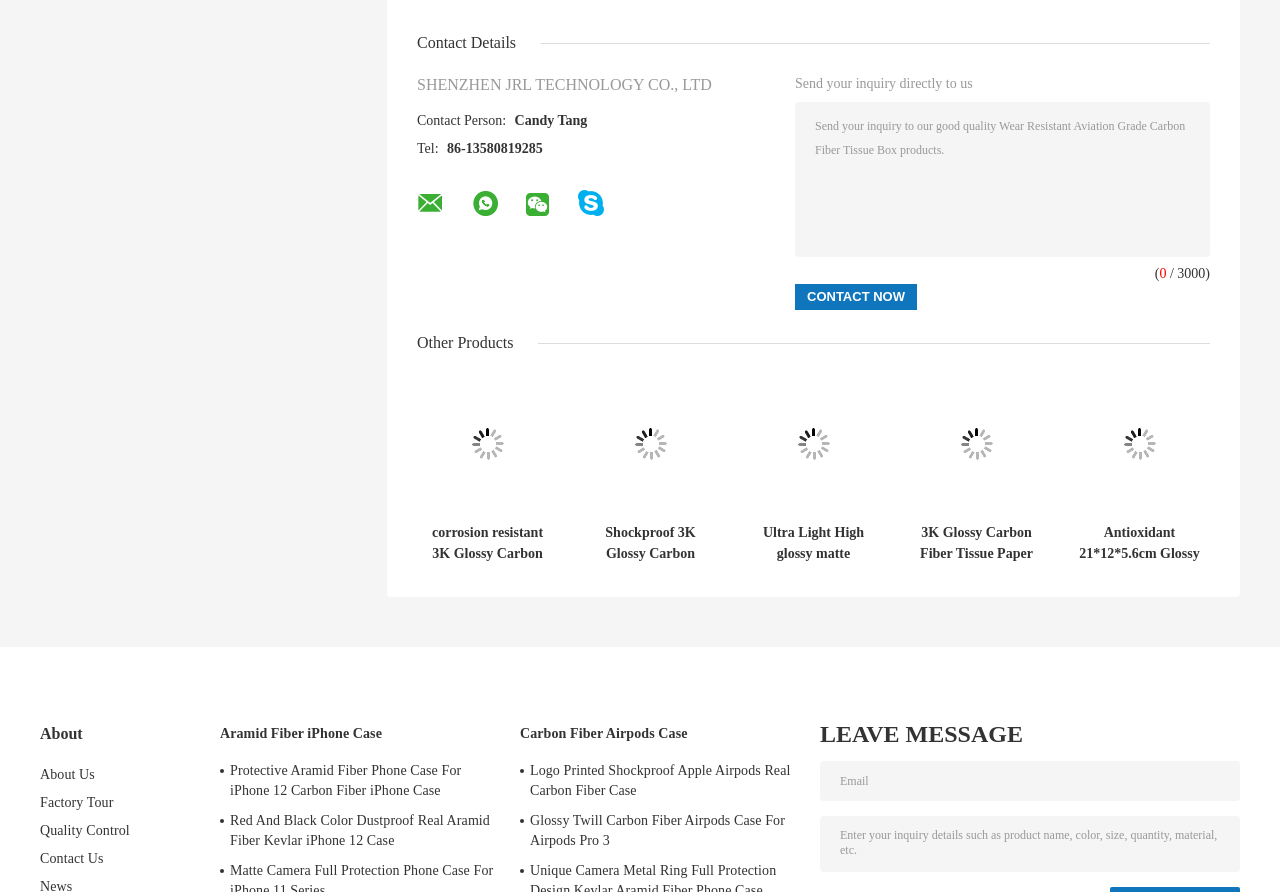Determine the bounding box coordinates for the area that should be clicked to carry out the following instruction: "Click the 'About Us' link".

[0.031, 0.86, 0.074, 0.877]